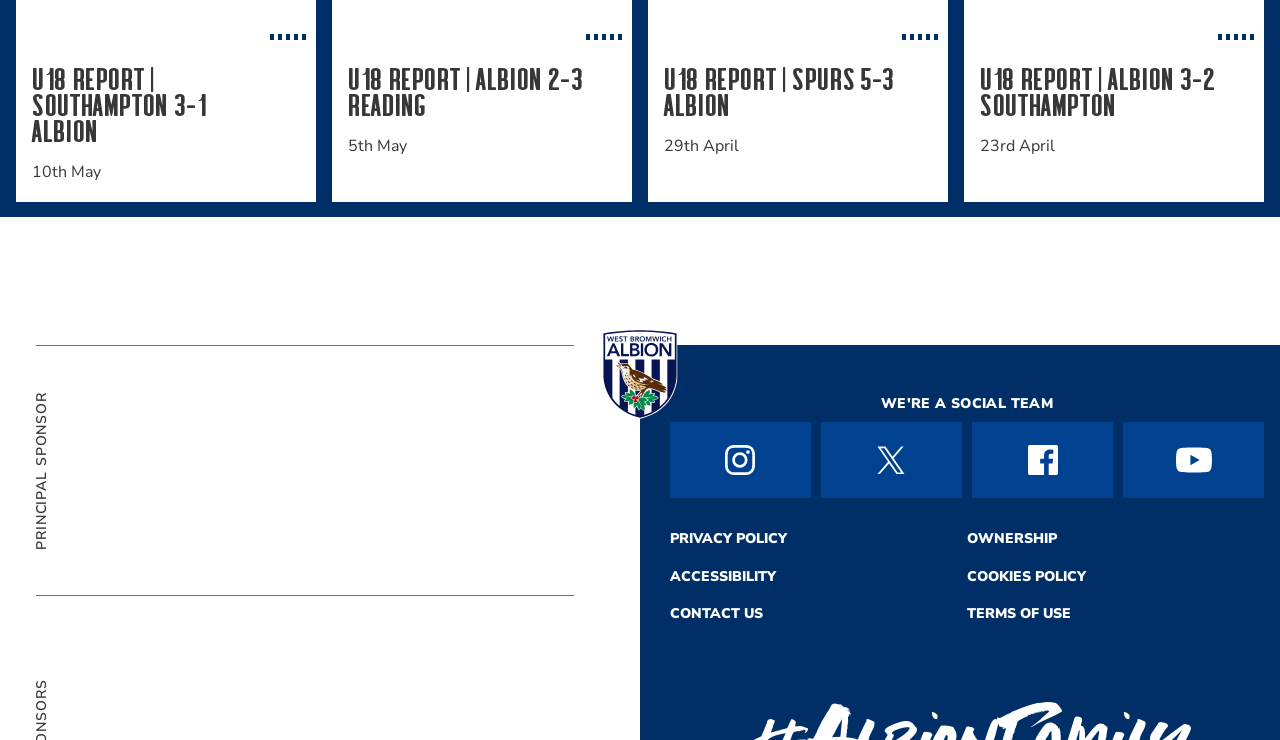Indicate the bounding box coordinates of the element that needs to be clicked to satisfy the following instruction: "Go to PRIVACY POLICY". The coordinates should be four float numbers between 0 and 1, i.e., [left, top, right, bottom].

[0.523, 0.713, 0.615, 0.744]